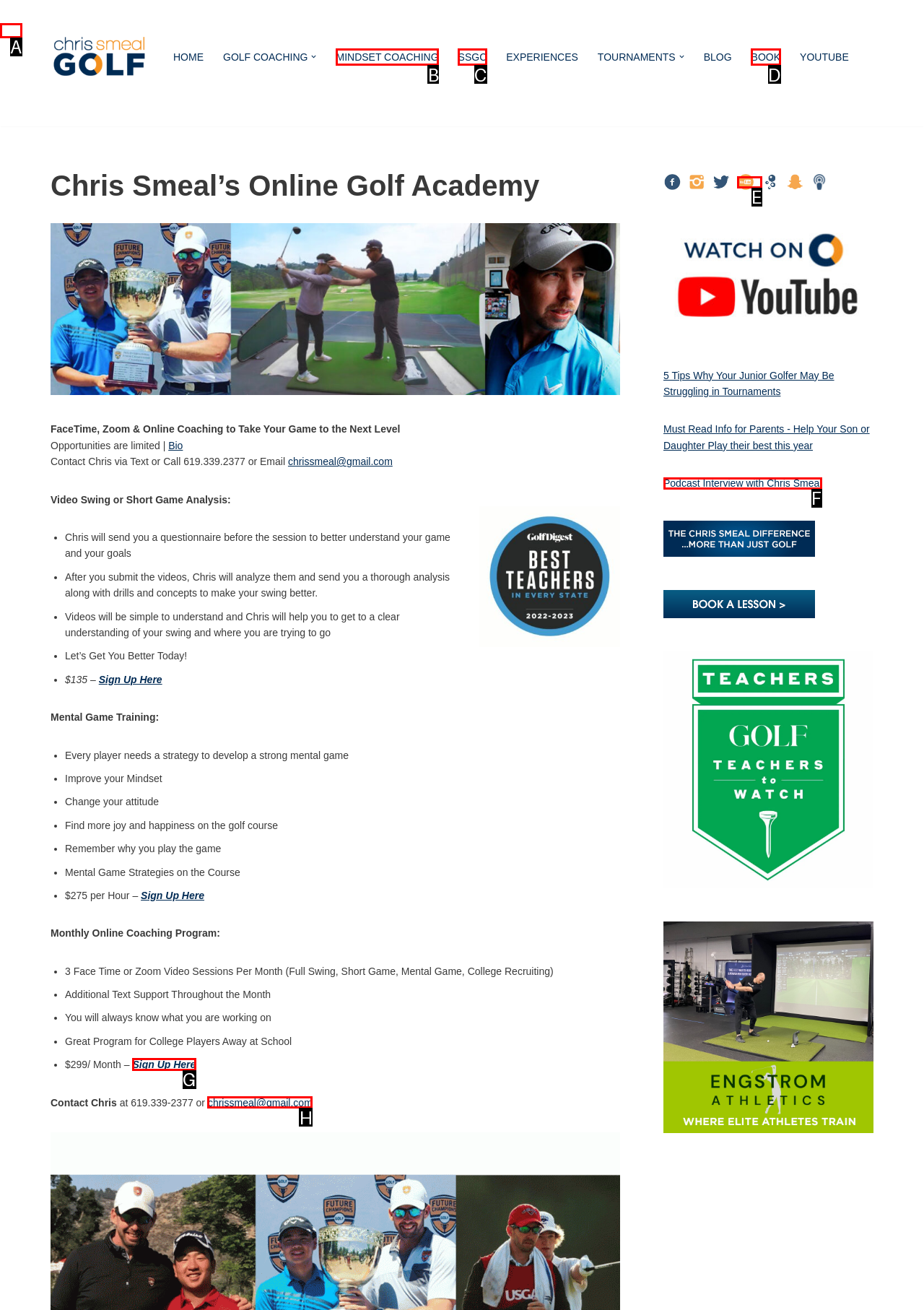Decide which UI element to click to accomplish the task: Get started with the Monthly Online Coaching Program by clicking on the 'Sign Up Here' link
Respond with the corresponding option letter.

G